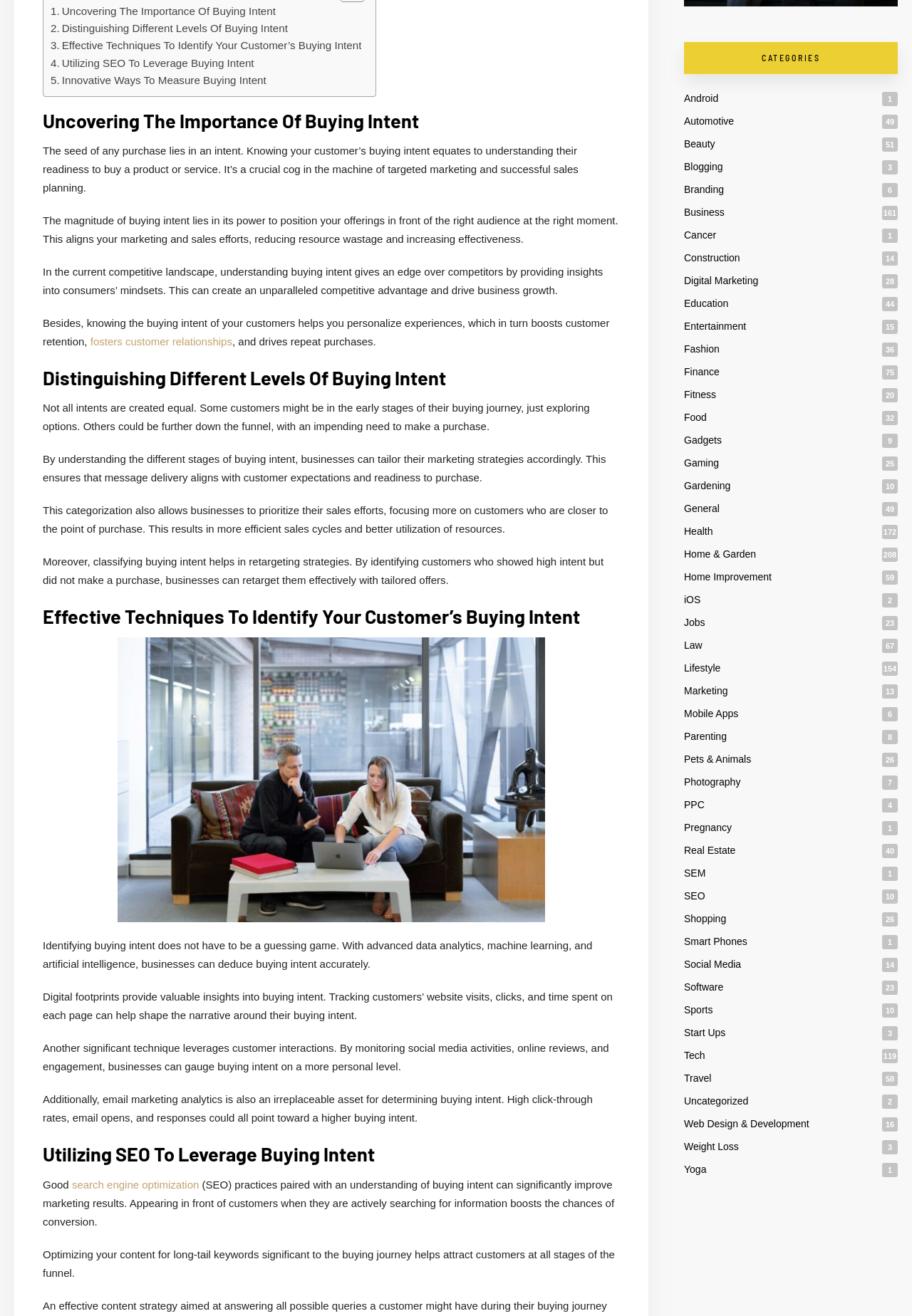What is the benefit of utilizing SEO to leverage buying intent?
Please provide a single word or phrase as your answer based on the image.

To improve marketing results